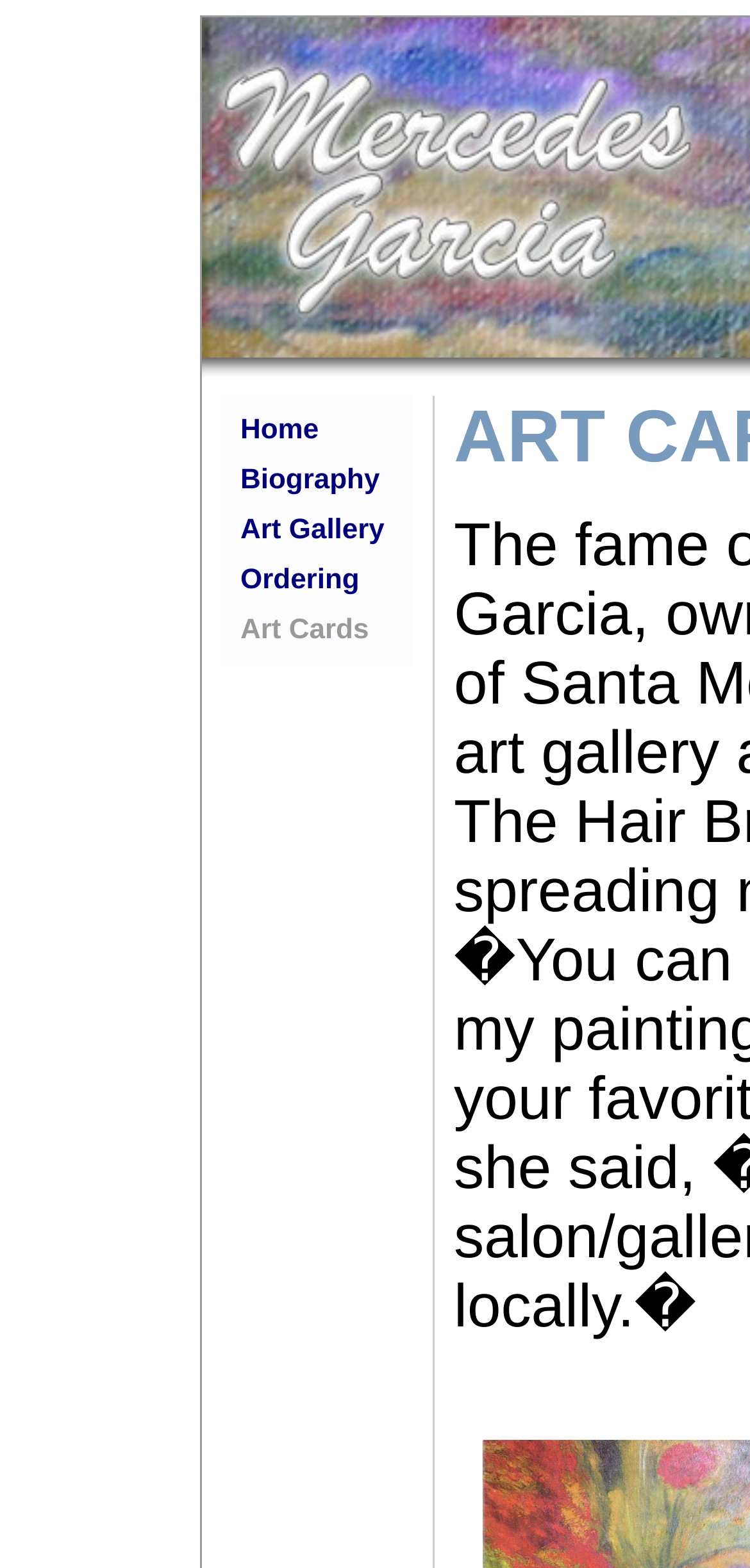How many navigation links are there?
Based on the content of the image, thoroughly explain and answer the question.

I counted the number of links in the navigation menu, which are Home, Biography, Art Gallery, Ordering, and Art Cards.